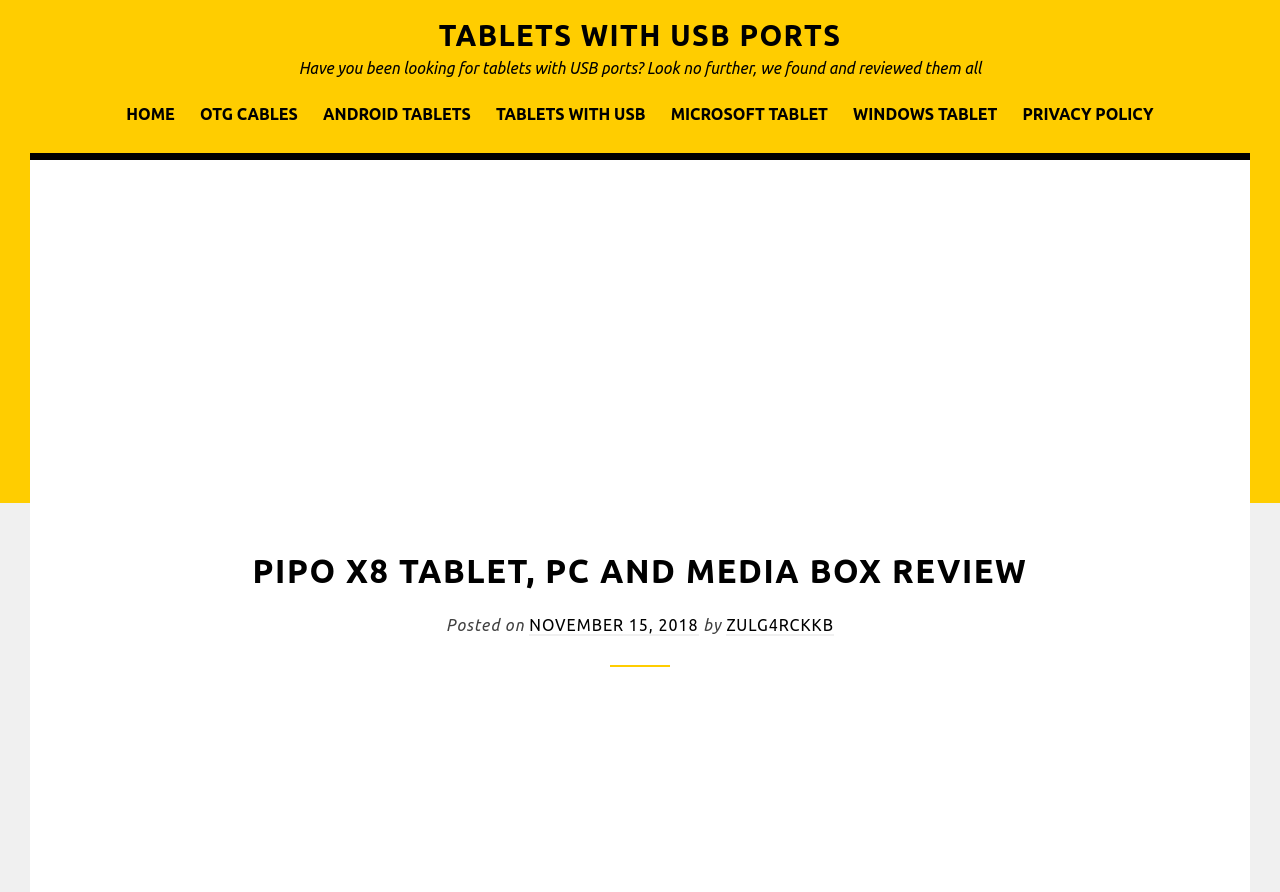Answer this question in one word or a short phrase: What is the purpose of the webpage?

Reviewing tablets with USB ports